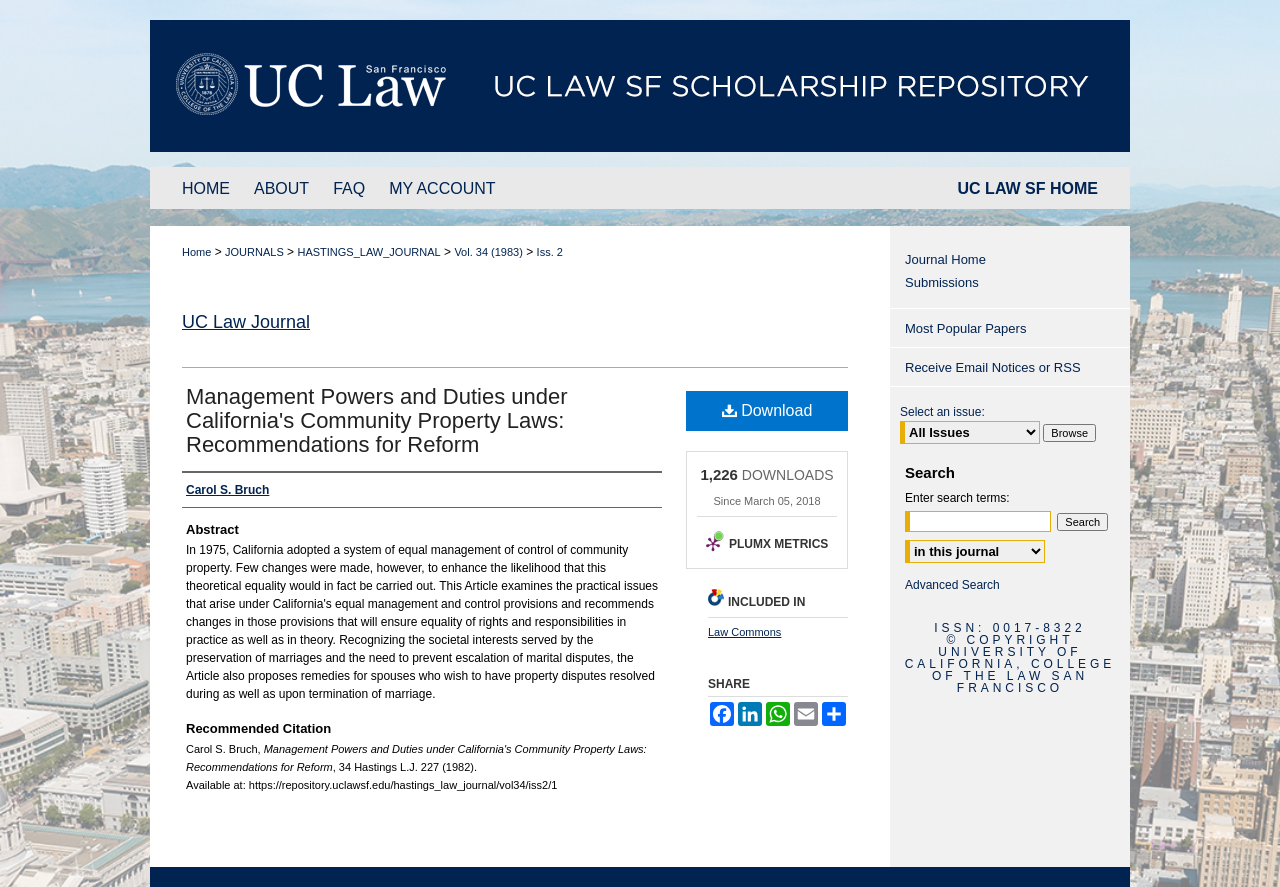Look at the image and give a detailed response to the following question: How many downloads has the article had?

I found the answer by looking at the static text '1,226' which is located near the 'DOWNLOADS' text, indicating that the article has had 1,226 downloads.